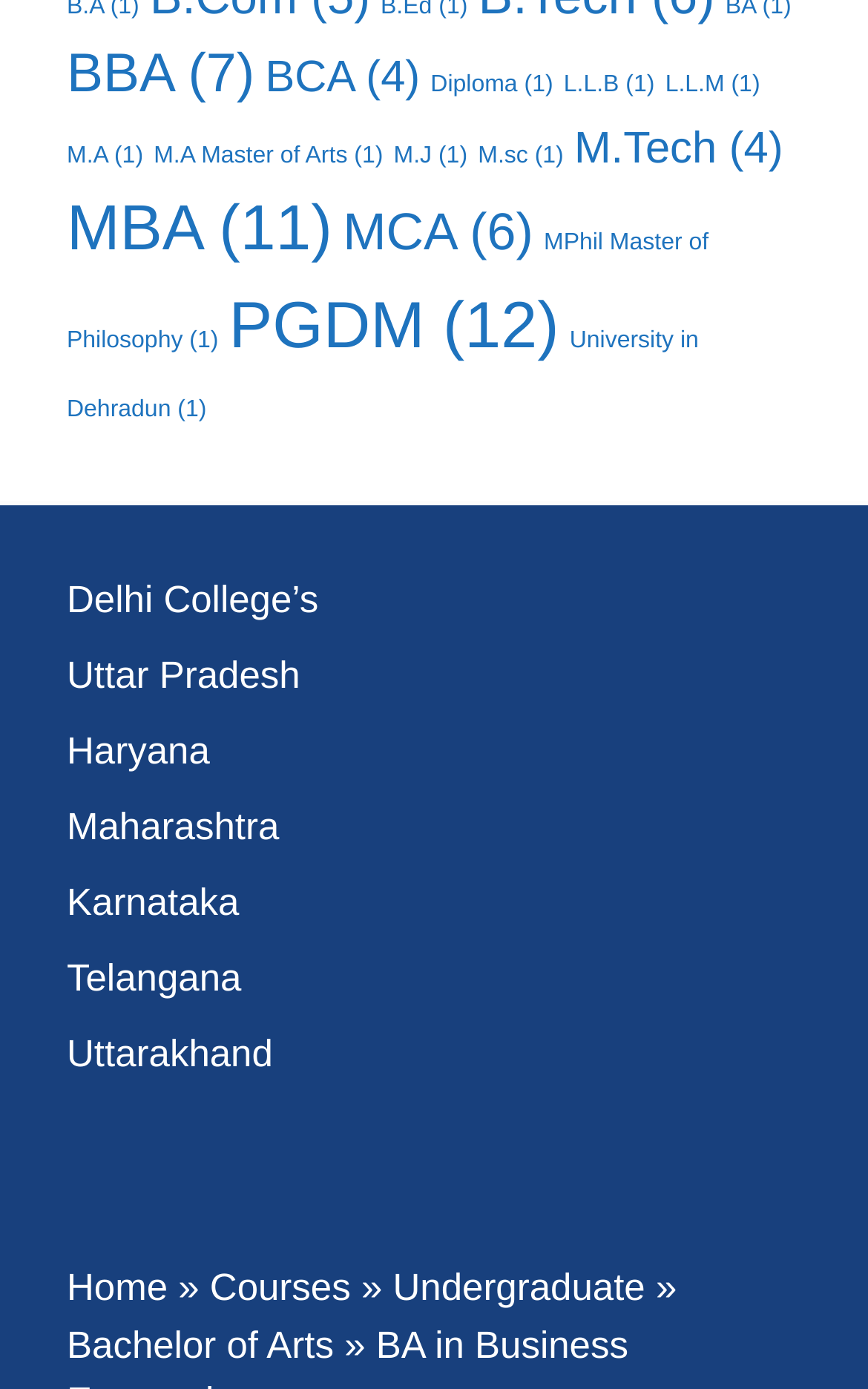Pinpoint the bounding box coordinates of the clickable area necessary to execute the following instruction: "Select Undergraduate courses". The coordinates should be given as four float numbers between 0 and 1, namely [left, top, right, bottom].

[0.453, 0.913, 0.743, 0.943]